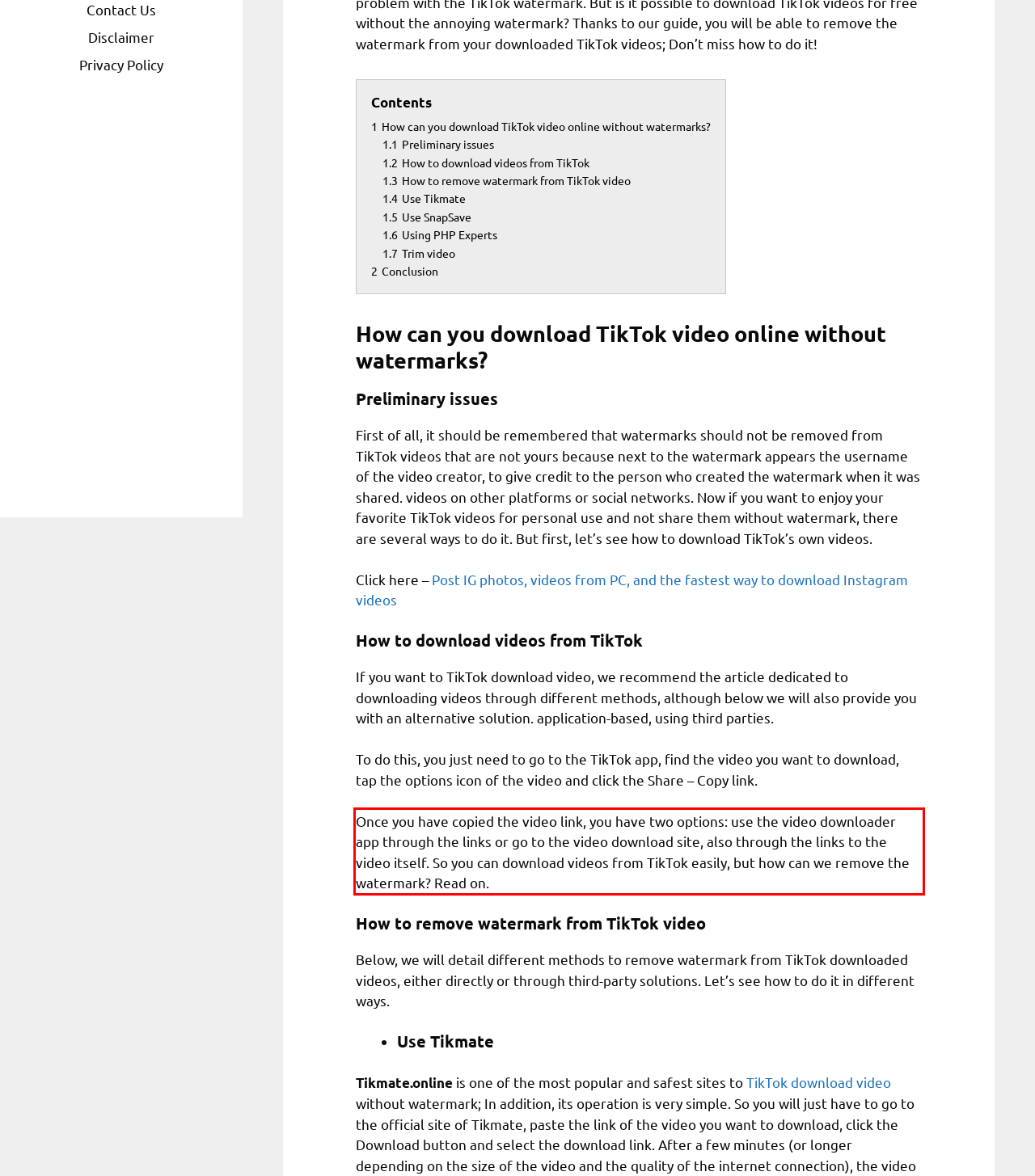Please extract the text content within the red bounding box on the webpage screenshot using OCR.

Once you have copied the video link, you have two options: use the video downloader app through the links or go to the video download site, also through the links to the video itself. So you can download videos from TikTok easily, but how can we remove the watermark? Read on.